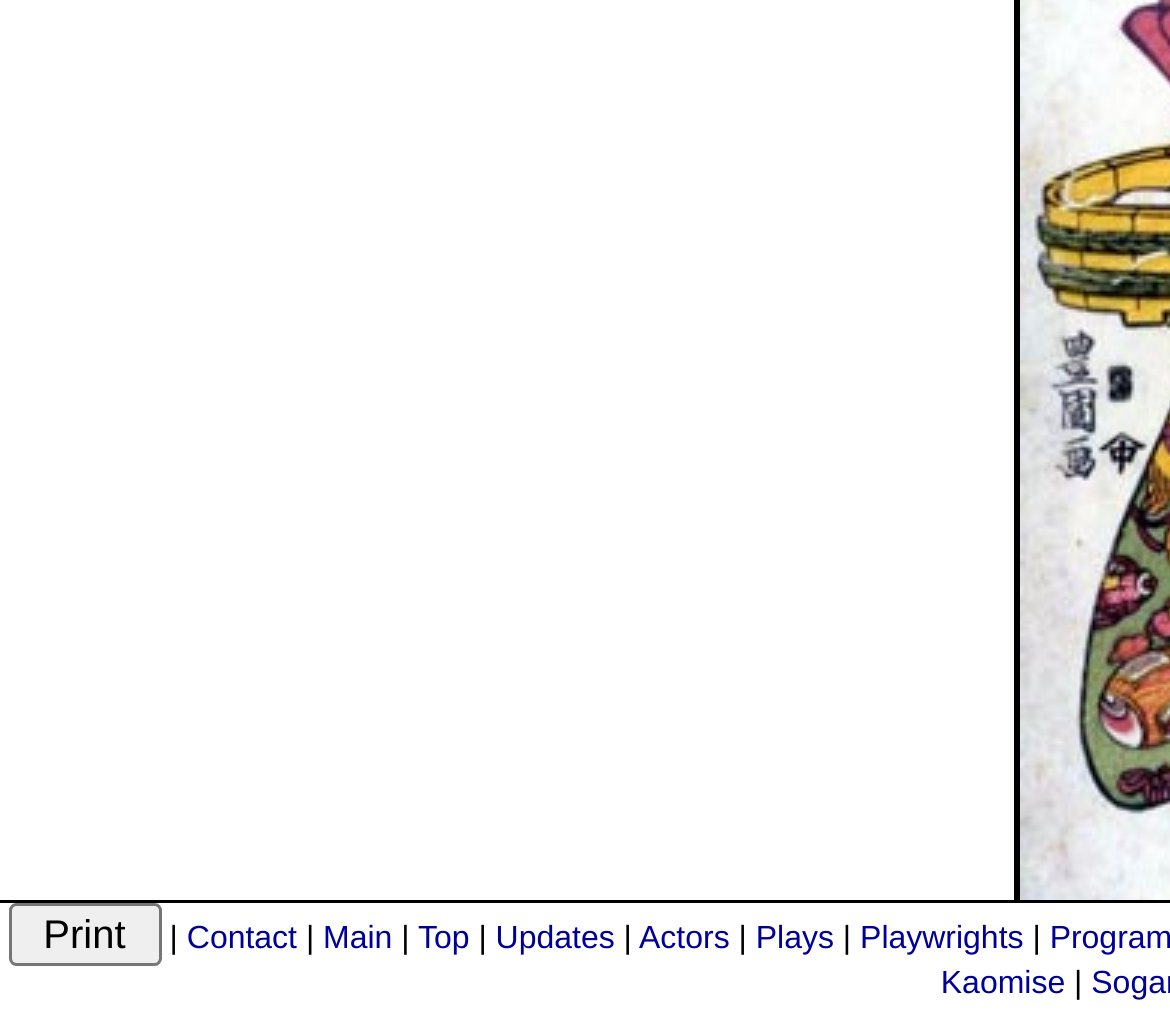Please determine the bounding box coordinates for the element with the description: "Actors".

[0.546, 0.9, 0.624, 0.935]